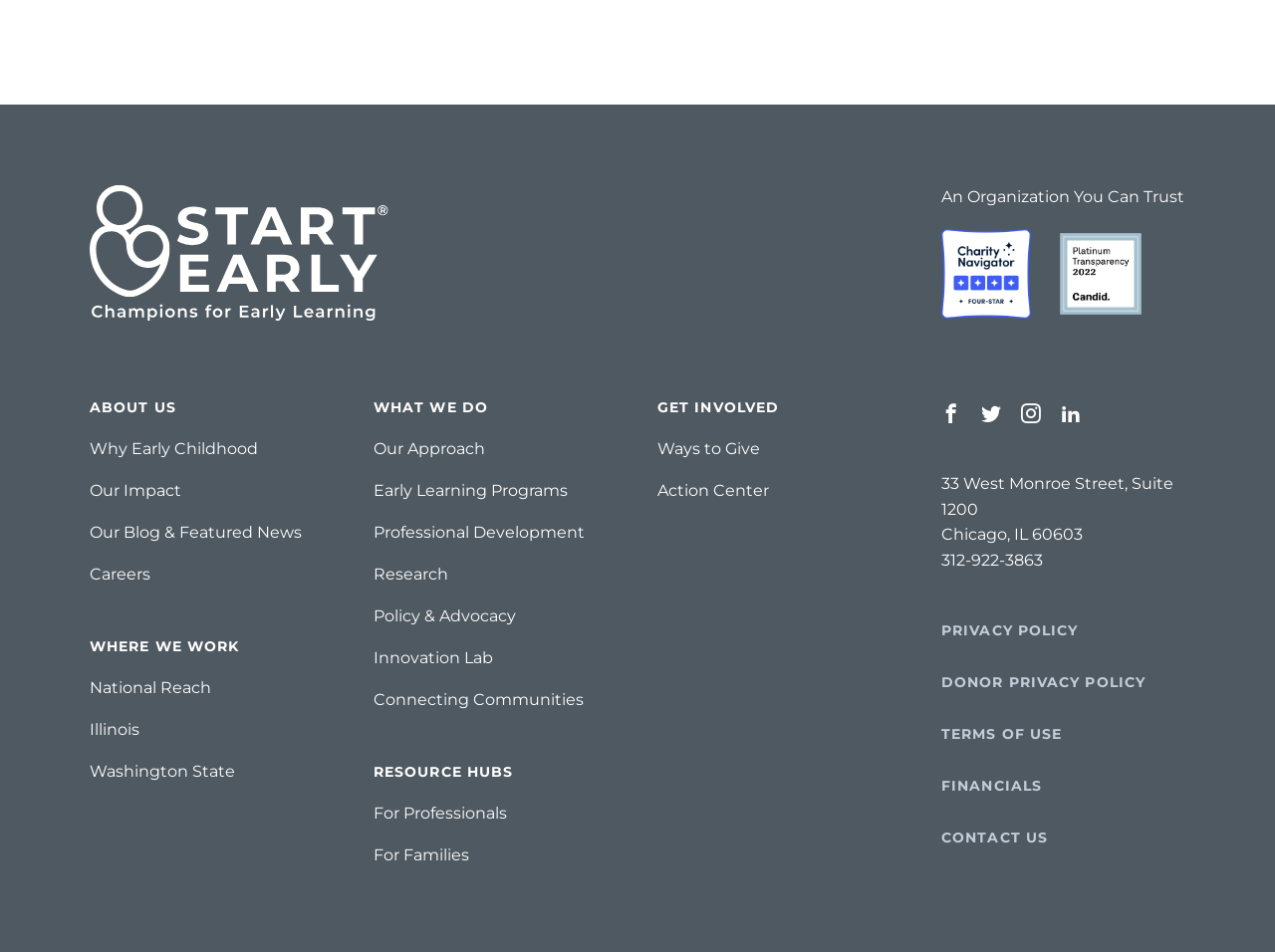What is the rating of the charity?
Make sure to answer the question with a detailed and comprehensive explanation.

The image with the text 'Charity Navigator - Four Star Charity Logo' indicates that the organization has a four-star rating from Charity Navigator.